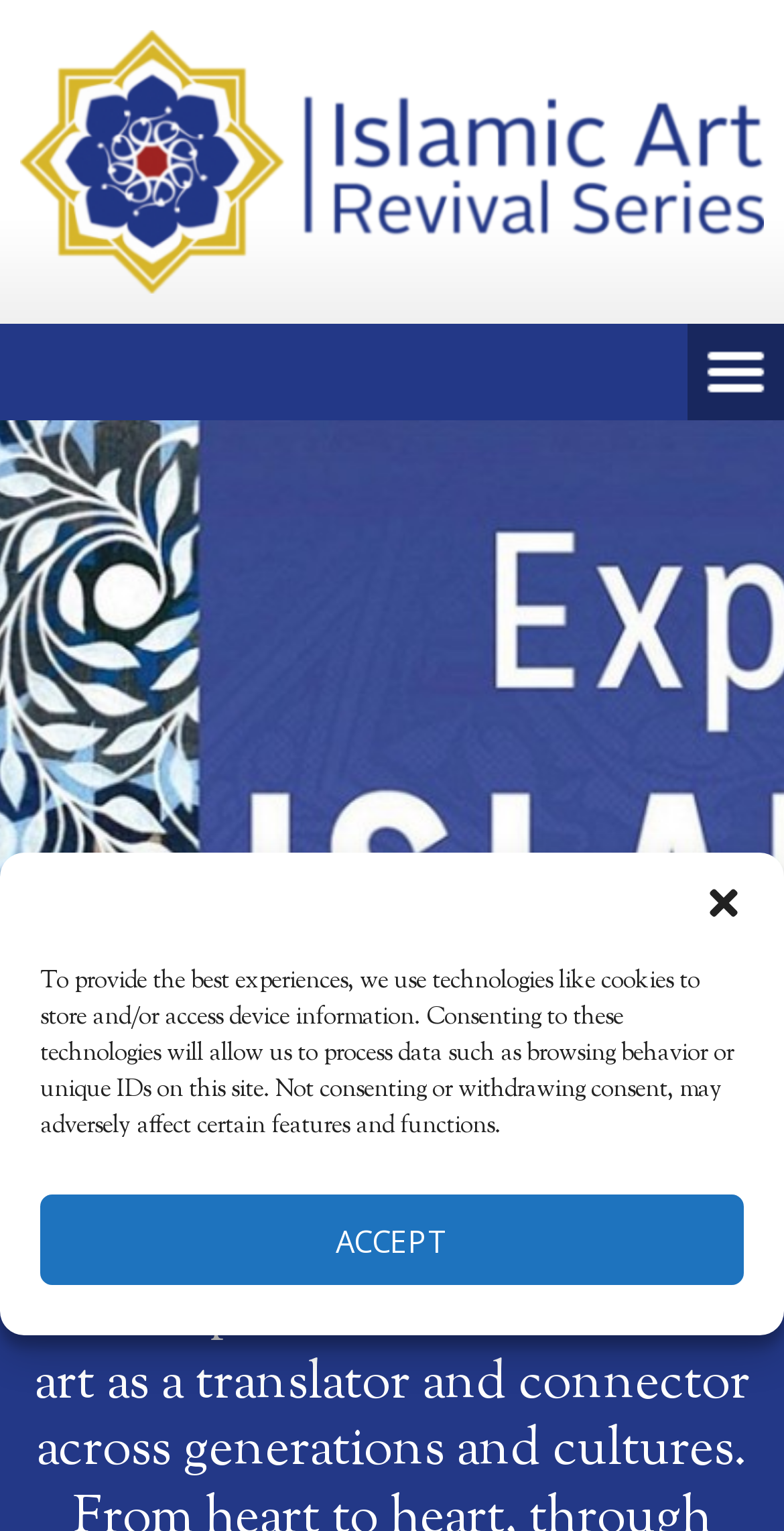Offer a meticulous caption that includes all visible features of the webpage.

The webpage is about the Islamic Art Revival Series, with the tagline "Art is the Universal Language." At the top of the page, there is a prominent link and image with the same title, "Islamic Art Revival Series," which takes up most of the width of the page. 

Below the title, there is a menu section on the right side, indicated by a heading "Menu." 

On the left side, there is a section with two paragraphs of text. The first paragraph reads, "Art is the universal language." The second paragraph is a bit longer, stating, "We are passionate about Islamic art as a translator and connector across generations and cultures." 

A dialog box for managing cookie consent is displayed prominently in the middle of the page. The dialog box has a close button at the top right corner and contains a description of how the website uses cookies to store and access device information. There is an "ACCEPT" button at the bottom of the dialog box.